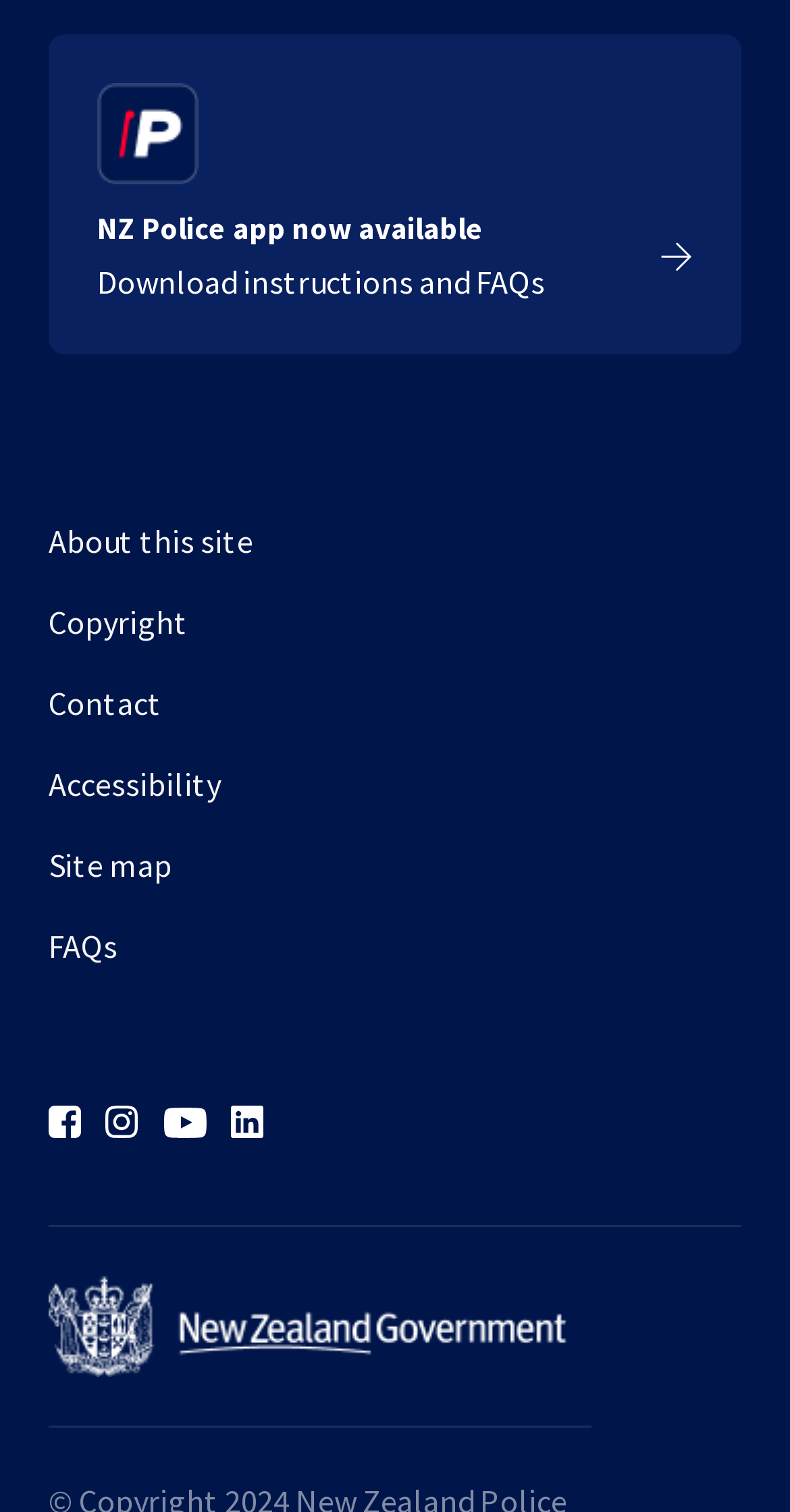Could you locate the bounding box coordinates for the section that should be clicked to accomplish this task: "Visit the Facebook page".

[0.062, 0.73, 0.103, 0.751]